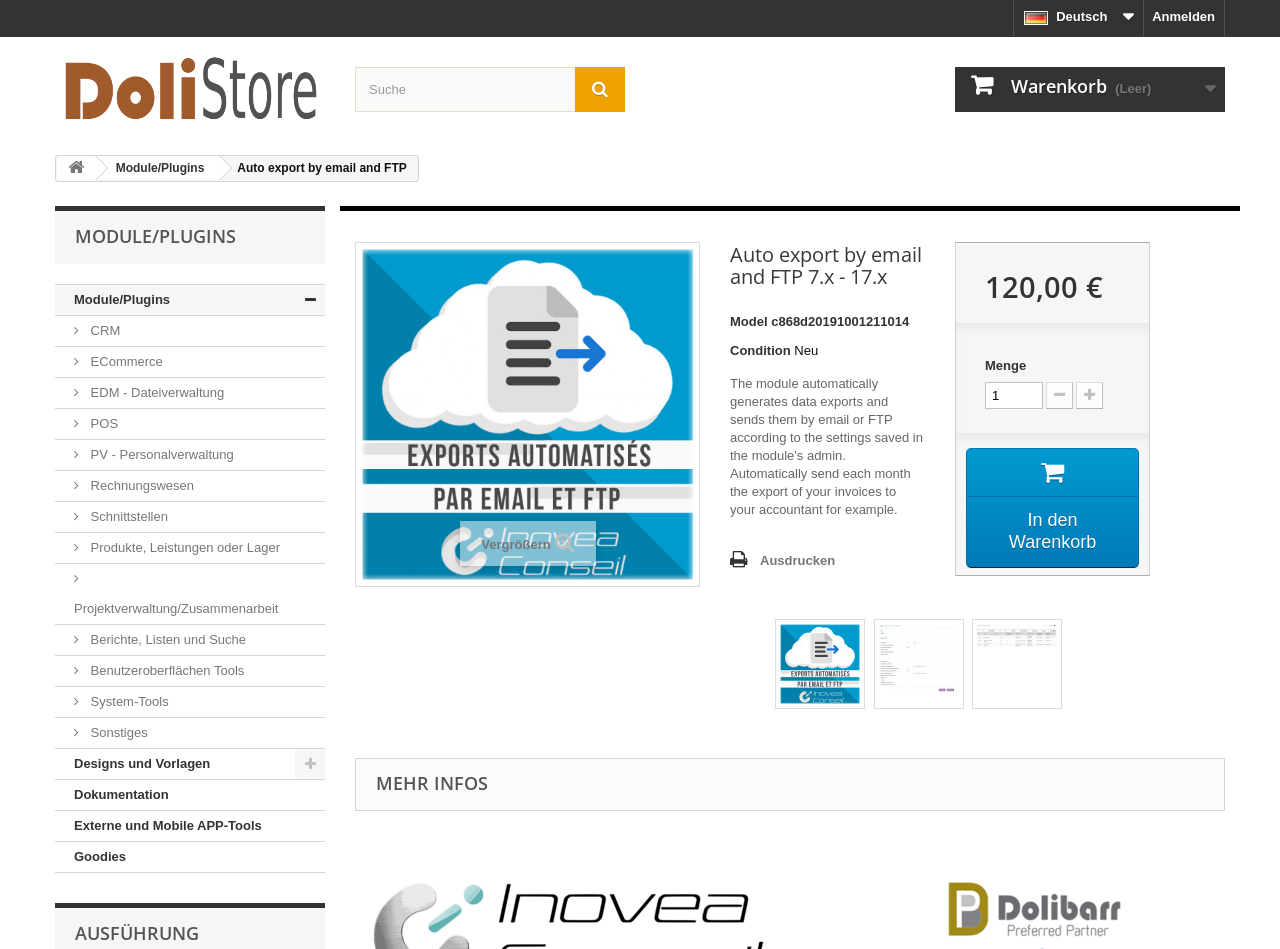Please find the bounding box coordinates of the element's region to be clicked to carry out this instruction: "print".

[0.57, 0.579, 0.652, 0.602]